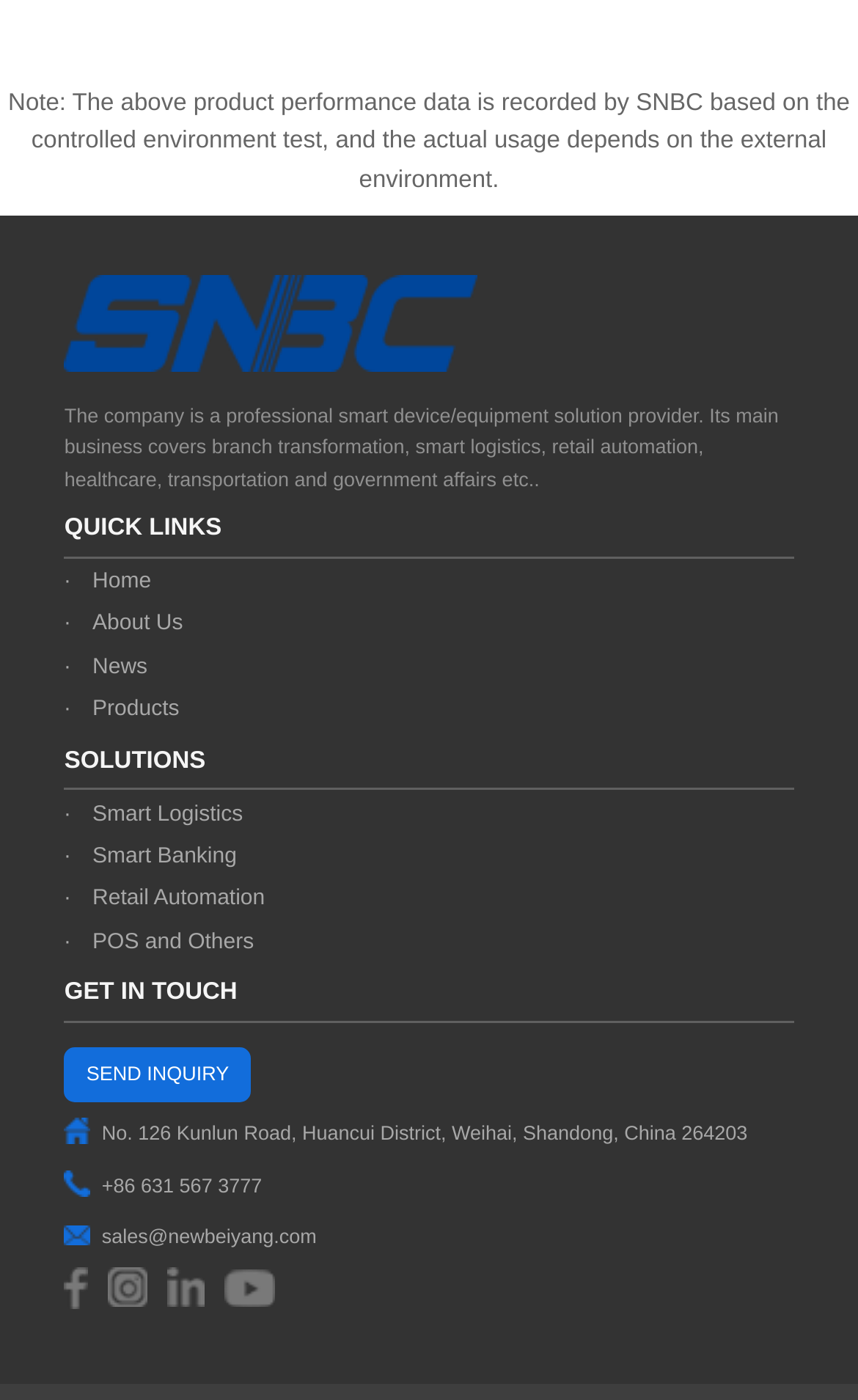Identify the bounding box coordinates of the clickable region necessary to fulfill the following instruction: "Explore Smart Logistics". The bounding box coordinates should be four float numbers between 0 and 1, i.e., [left, top, right, bottom].

[0.075, 0.57, 0.925, 0.595]